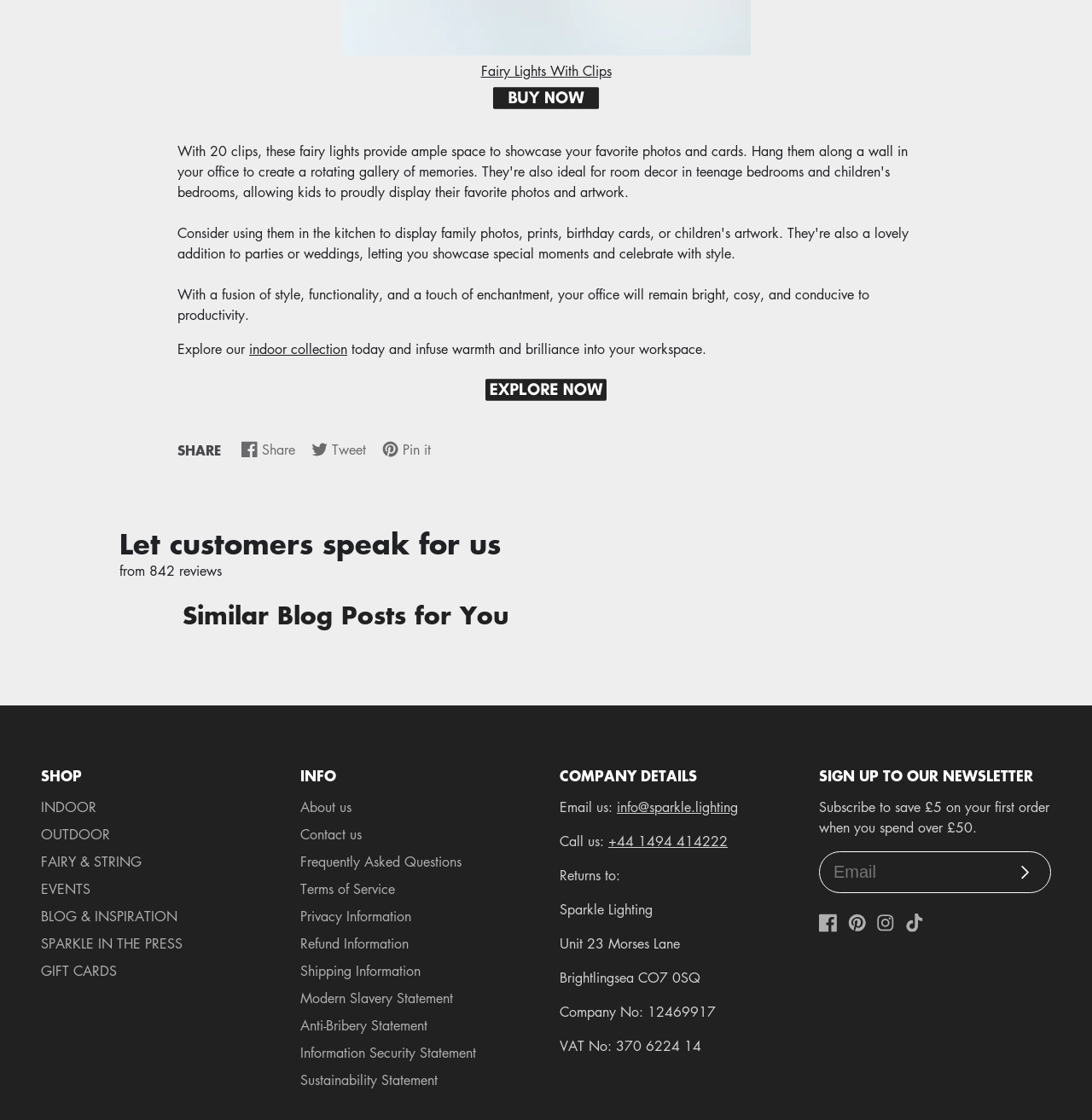What is the company's email address?
Answer the question with a thorough and detailed explanation.

I found the company's email address in the 'COMPANY DETAILS' section, which is 'info@sparkle.lighting'.